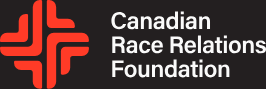Provide a single word or phrase to answer the given question: 
What is the purpose of the Canadian Race Relations Foundation?

promoting equity and understanding